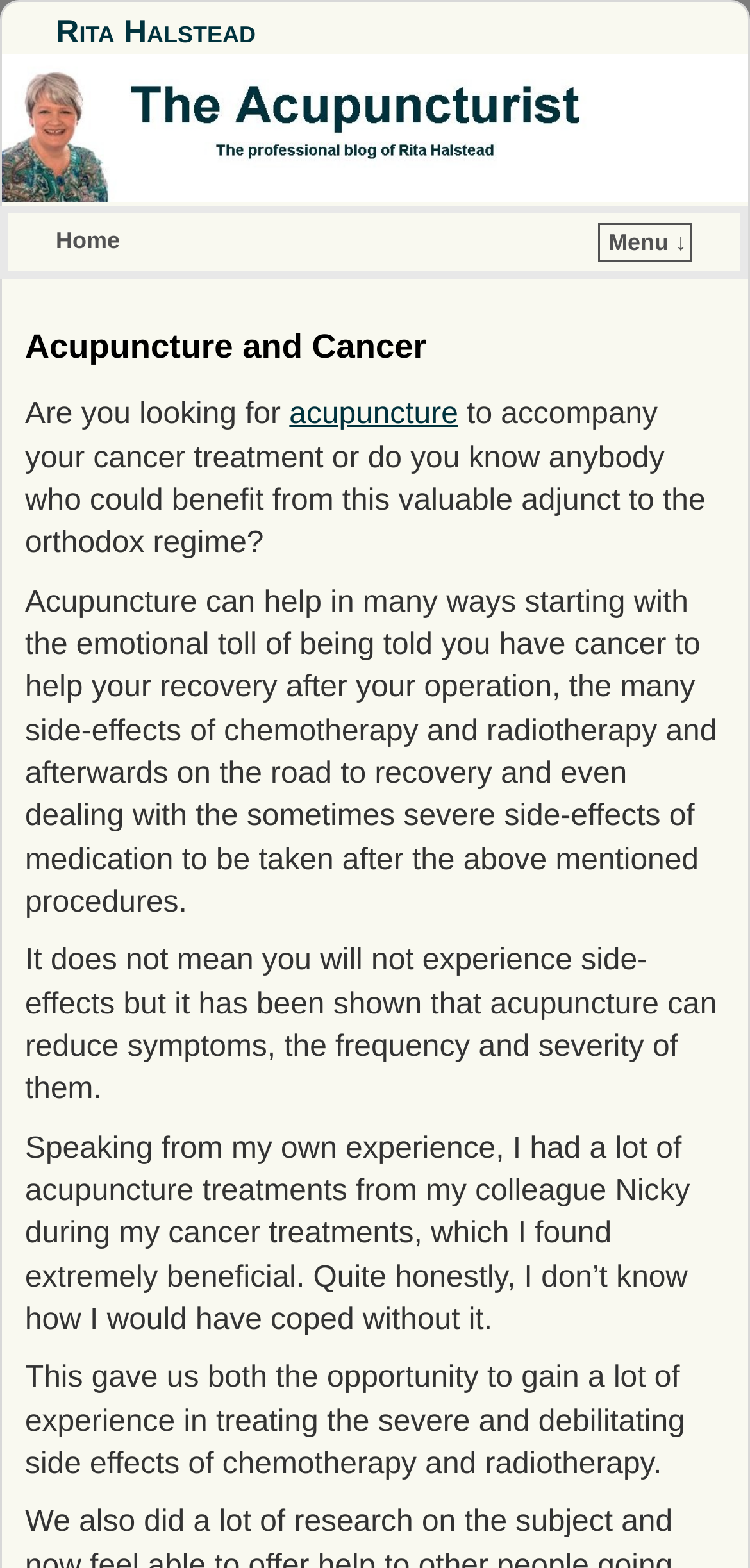Analyze and describe the webpage in a detailed narrative.

The webpage is about acupuncture and its benefits in accompanying cancer treatment. At the top, there is a heading with the name "Rita Halstead" and a link with the same name, positioned near the top left corner of the page. Below this, there is an image of Rita Halstead, taking up most of the width of the page. 

To the right of the image, there are two links, "Home" and "Menu ↓", positioned near the top right corner of the page. Below these links, there are two more links, "Skip to primary content" and "Skip to secondary content", located near the top left corner of the page.

The main content of the page is divided into two sections. The first section has a heading "Acupuncture and Cancer" and a paragraph of text that explains the benefits of acupuncture in cancer treatment. The text is positioned near the top center of the page. 

The second section consists of four paragraphs of text that describe how acupuncture can help with the emotional toll of cancer, recovery after operation, and side-effects of chemotherapy and radiotherapy. These paragraphs are positioned below the first section, taking up most of the page's width and height.